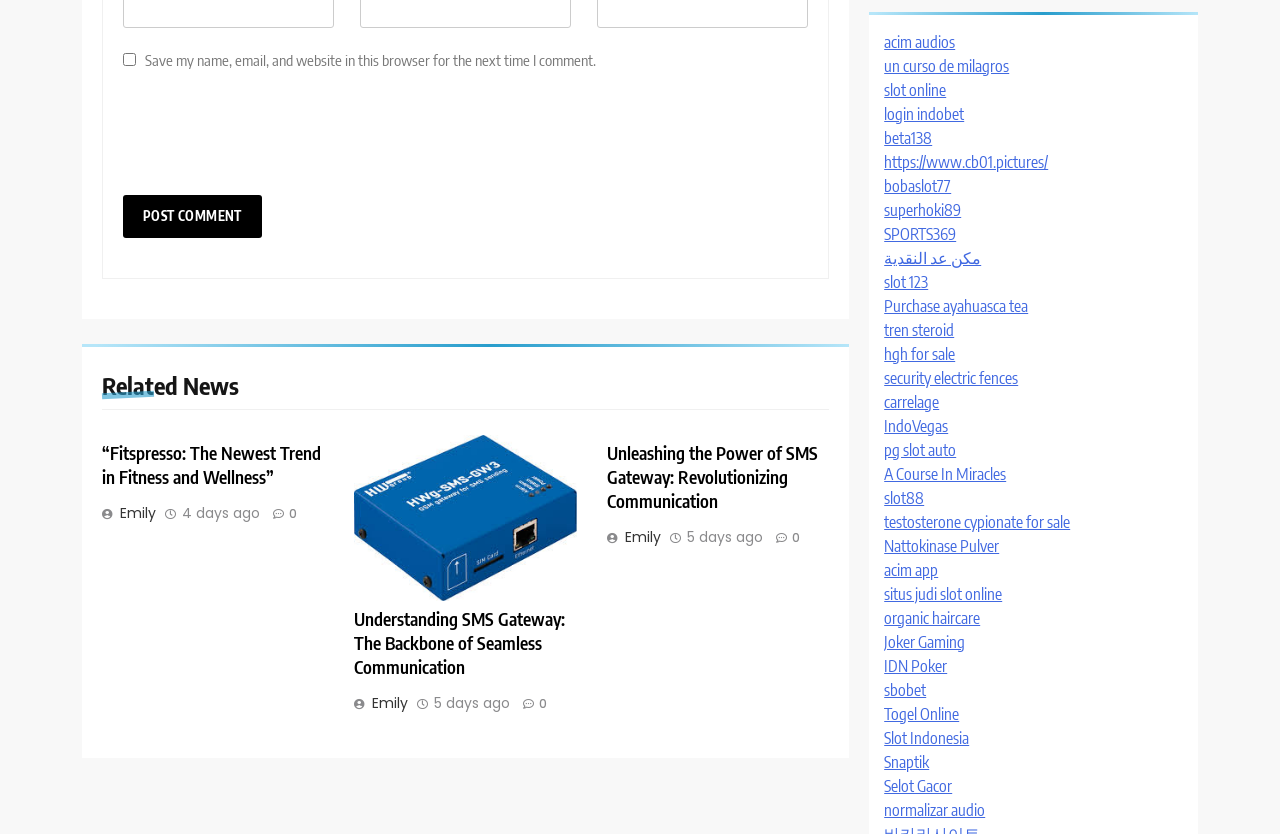Identify the bounding box coordinates of the element to click to follow this instruction: 'Read the article '“Fitspresso: The Newest Trend in Fitness and Wellness”''. Ensure the coordinates are four float values between 0 and 1, provided as [left, top, right, bottom].

[0.08, 0.53, 0.253, 0.588]